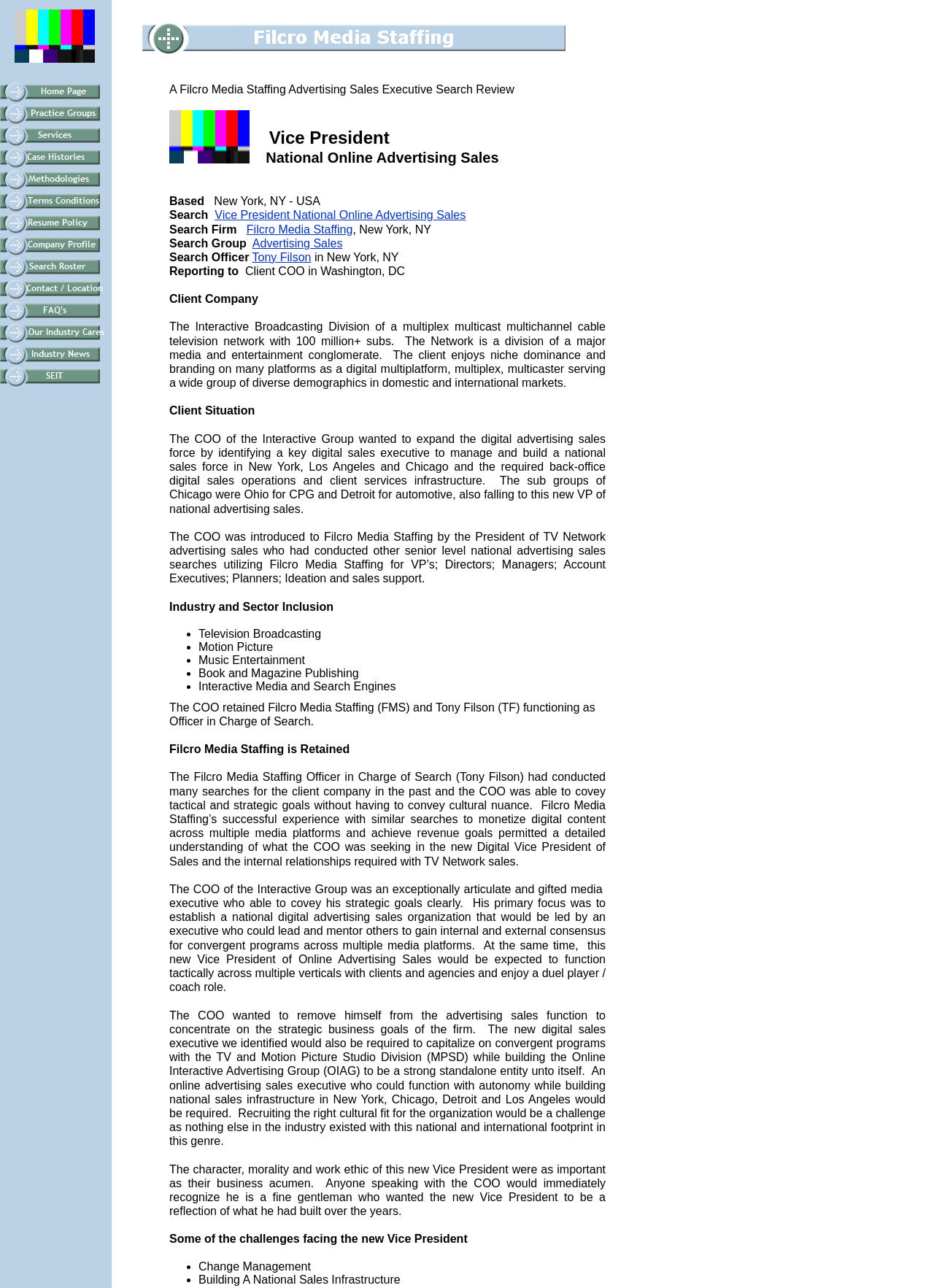Identify the bounding box coordinates of the area that should be clicked in order to complete the given instruction: "visit Location and Contact Information for Filcro Media Staffing". The bounding box coordinates should be four float numbers between 0 and 1, i.e., [left, top, right, bottom].

[0.0, 0.227, 0.117, 0.233]